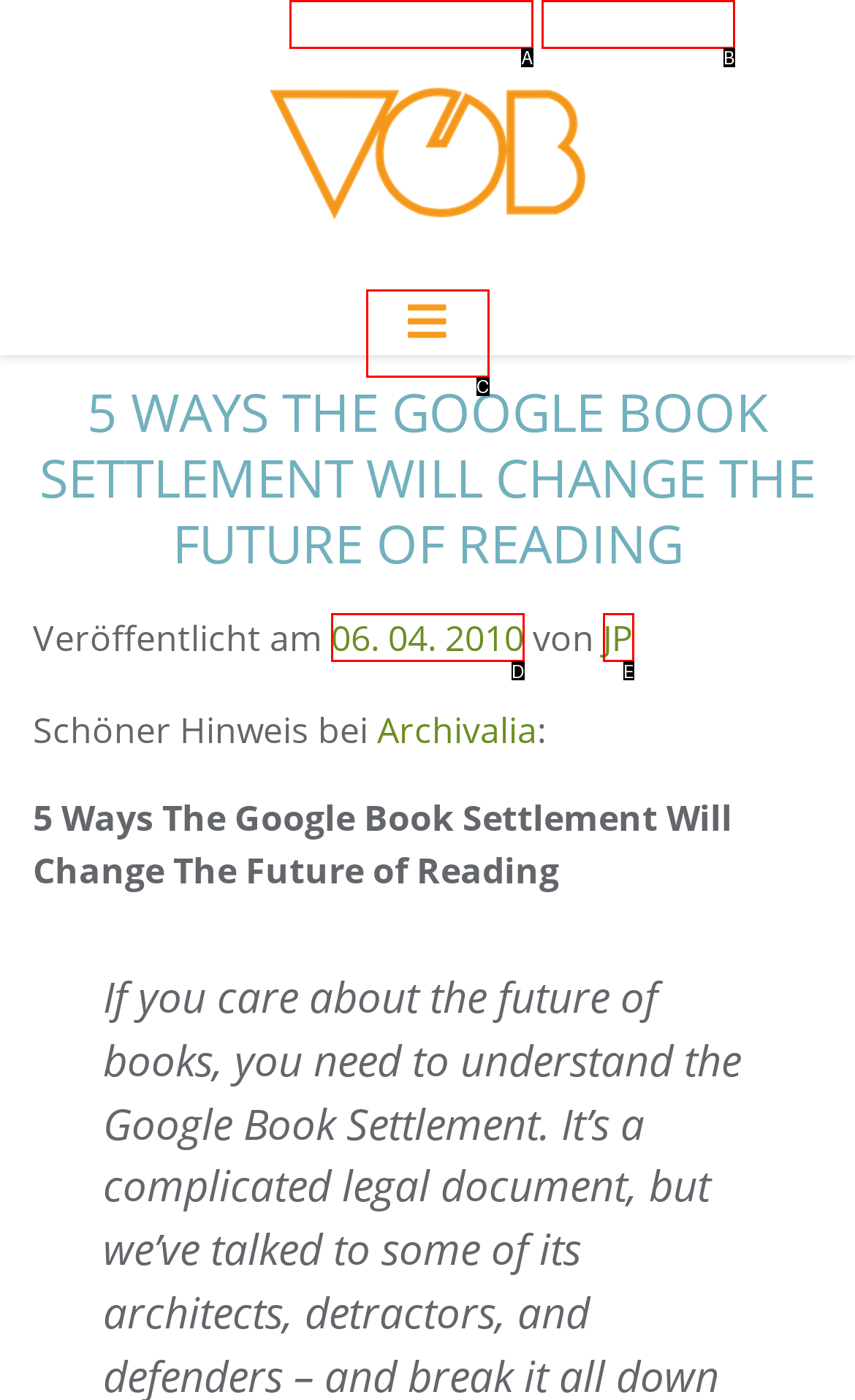Given the description: Zur Navigation, determine the corresponding lettered UI element.
Answer with the letter of the selected option.

A